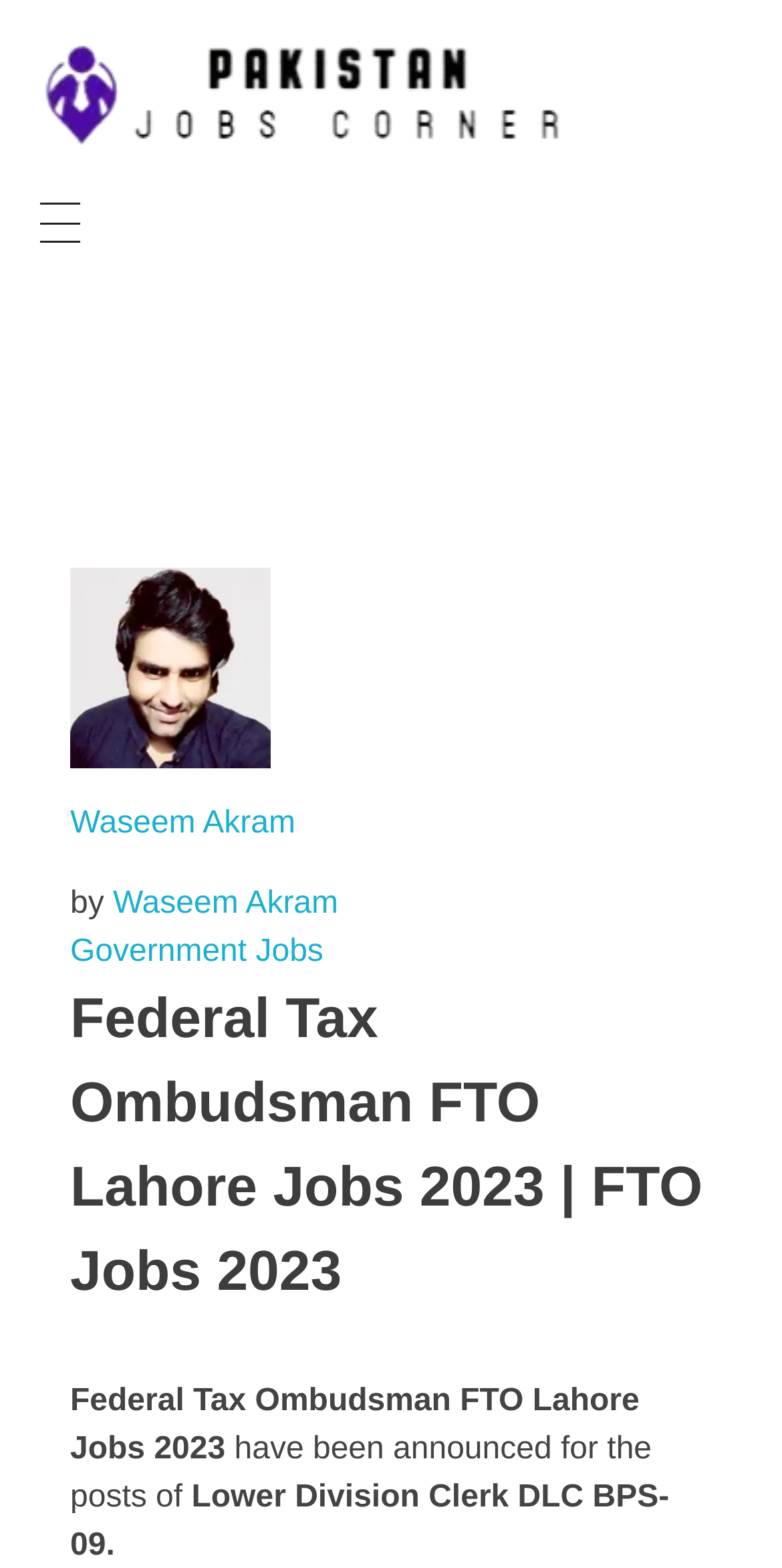Respond to the question below with a concise word or phrase:
What is the logo of the website?

cropped-Log-removebg-preview.png